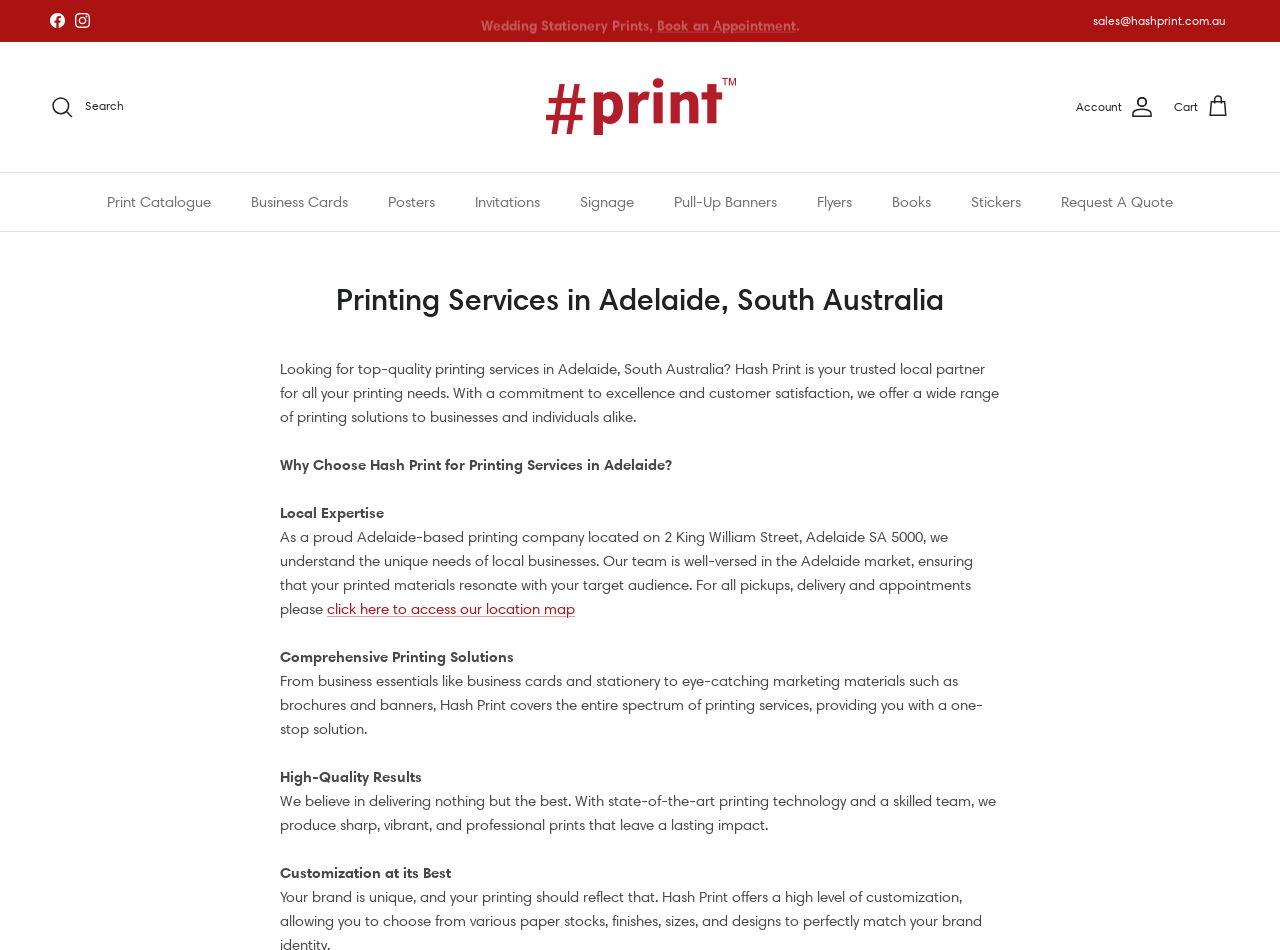From the element description Cart, predict the bounding box coordinates of the UI element. The coordinates must be specified in the format (top-left x, top-left y, bottom-right x, bottom-right y) and should be within the 0 to 1 range.

[0.917, 0.099, 0.961, 0.126]